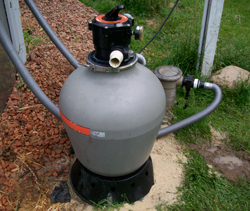Using the information from the screenshot, answer the following question thoroughly:
What is the purpose of the filter system?

The purpose of the filter system is to maintain pool water clarity and hygiene, as stated in the caption. This is achieved by enabling proper filtration and circulation of the pool water, which is crucial for keeping the water clean and safe for use.